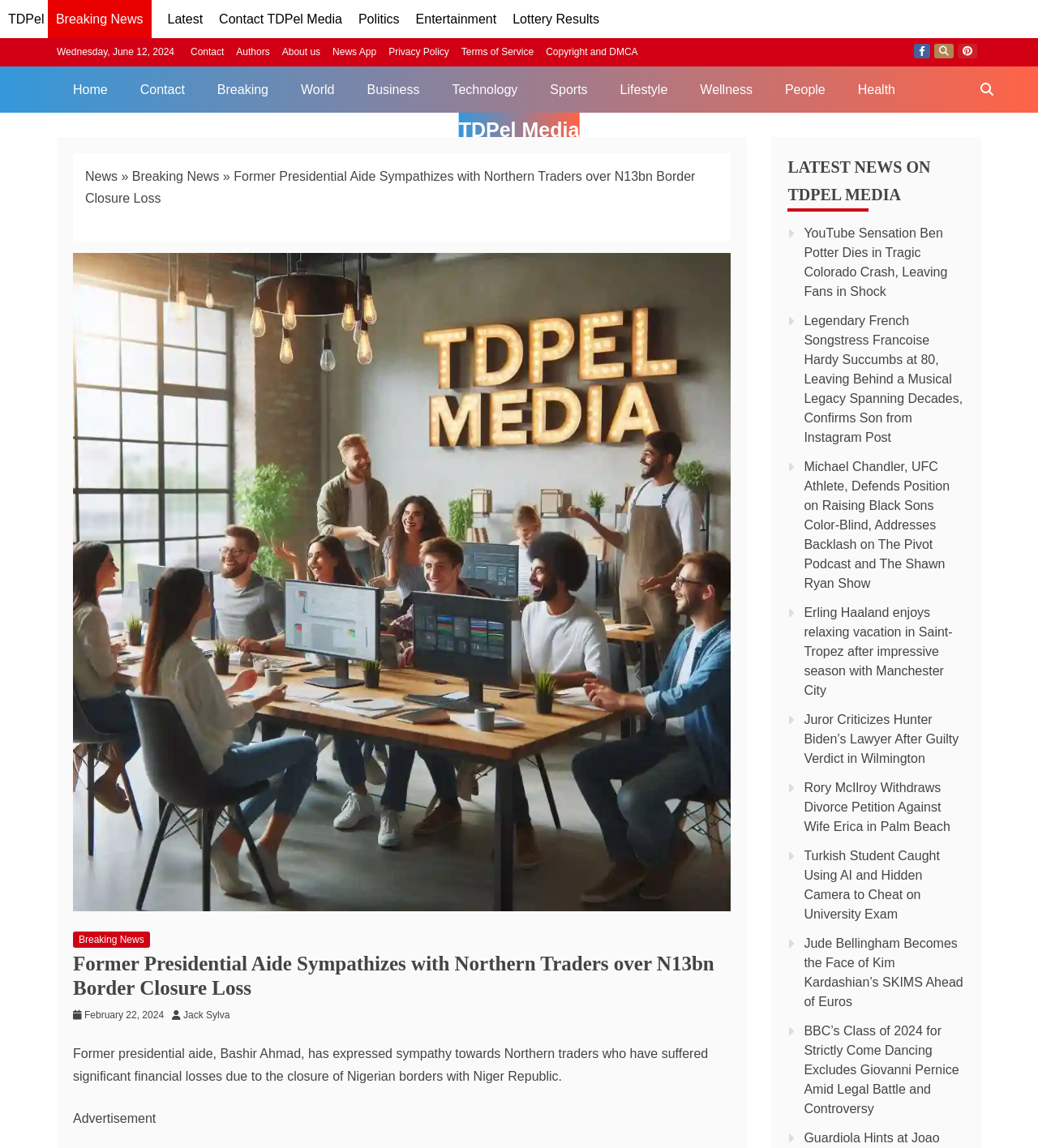What is the name of the former presidential aide?
Answer the question with a single word or phrase, referring to the image.

Bashir Ahmad